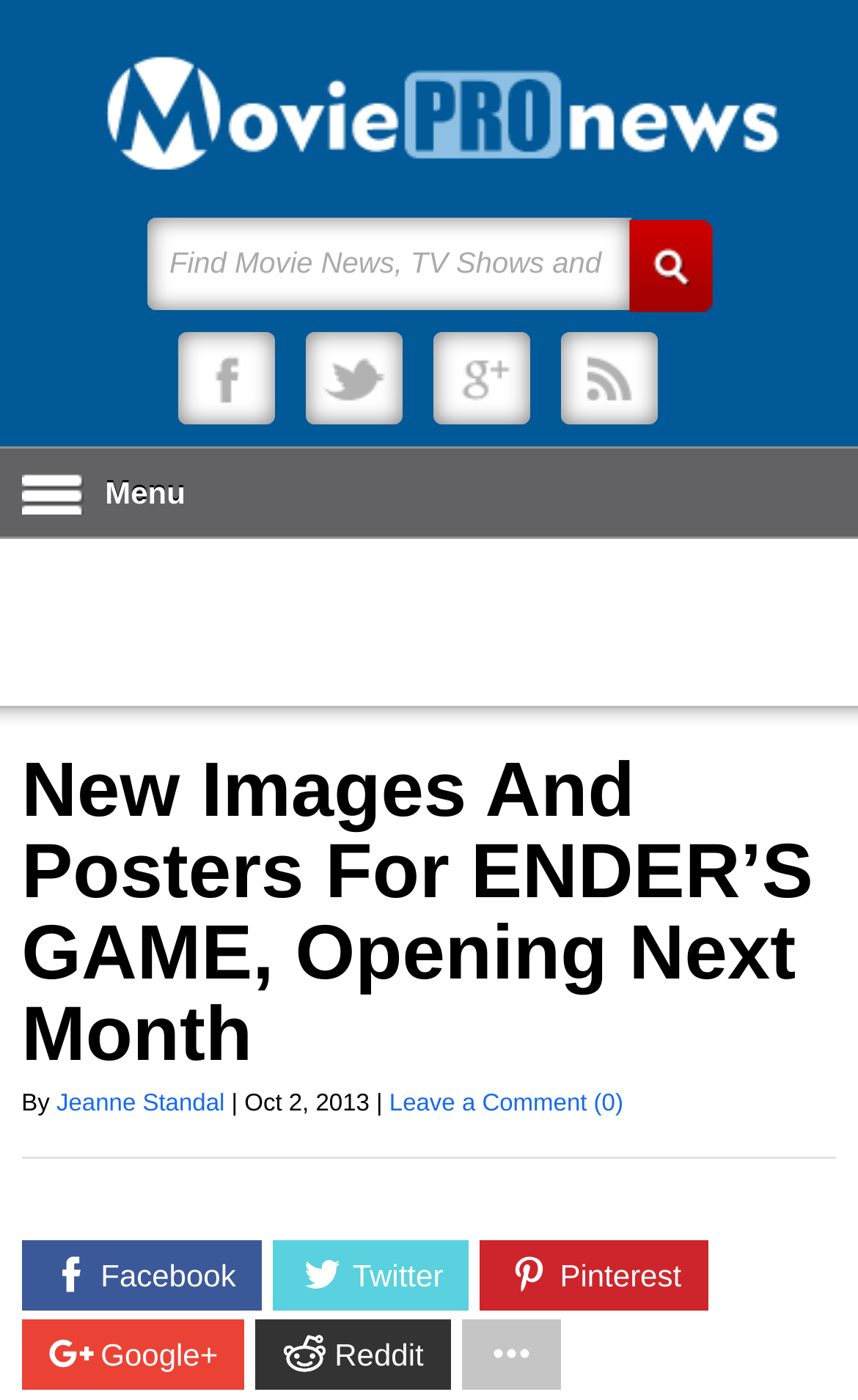How many social media links are present at the top of the webpage?
Look at the image and answer the question using a single word or phrase.

4